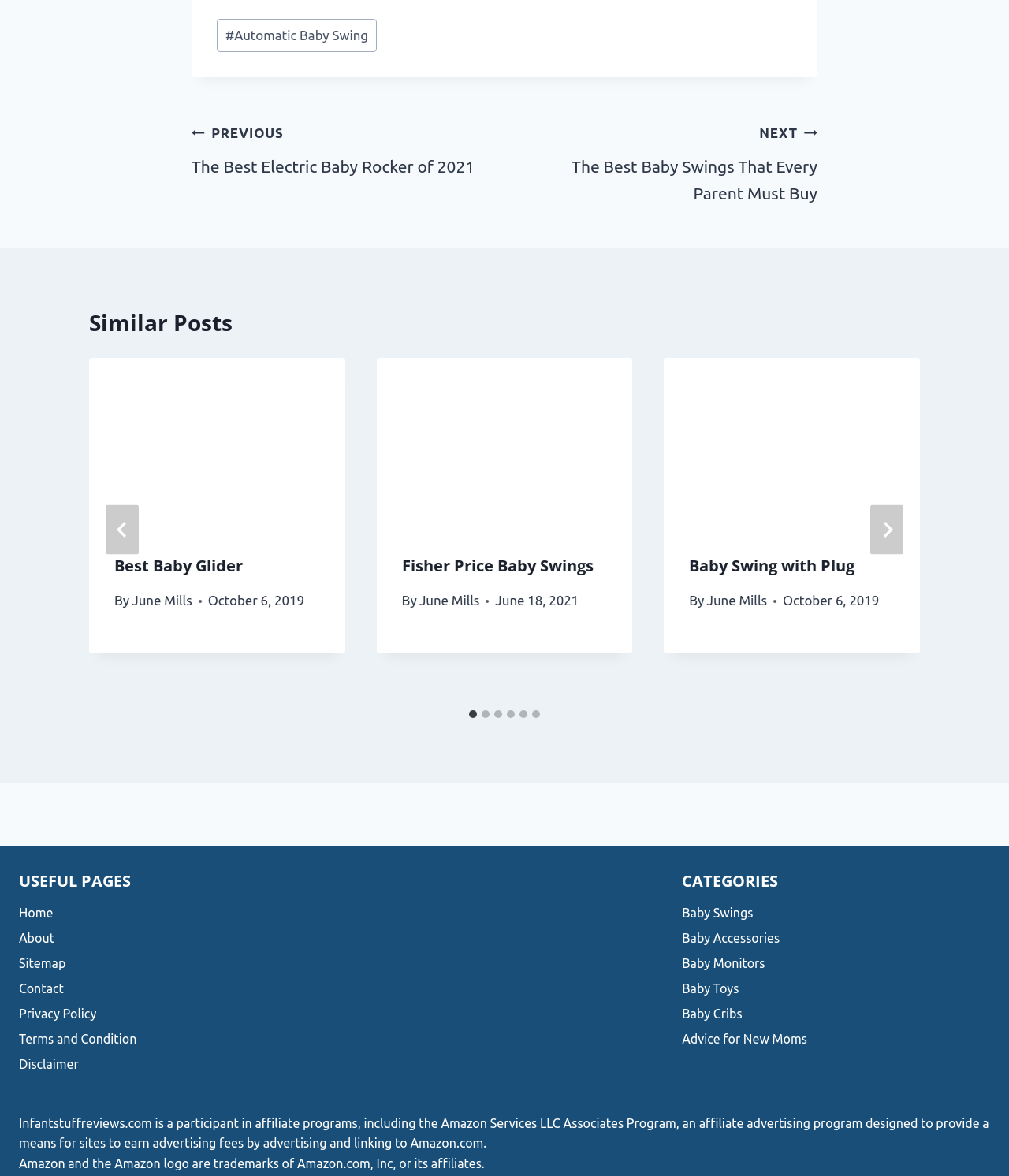How many categories are there?
Respond to the question with a single word or phrase according to the image.

7